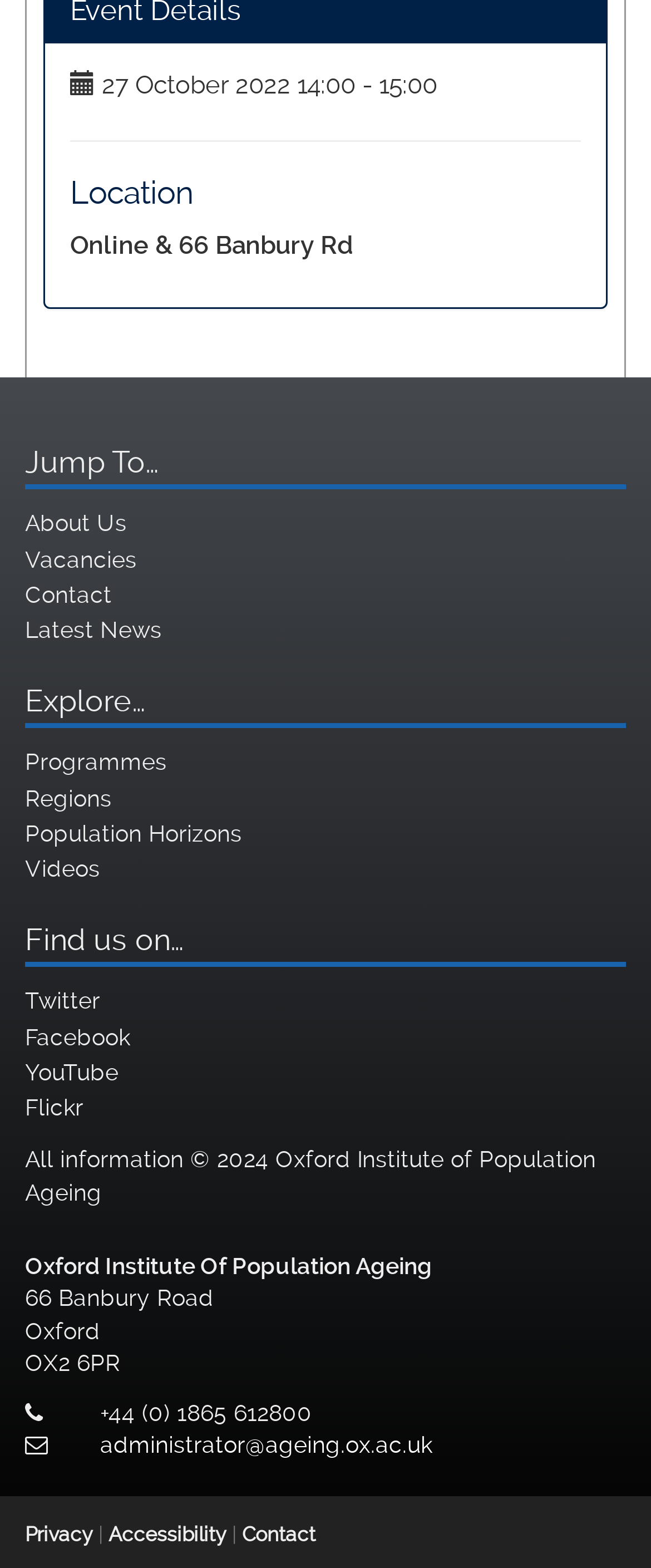Use a single word or phrase to answer this question: 
What is the email address of the administrator?

administrator@ageing.ox.ac.uk